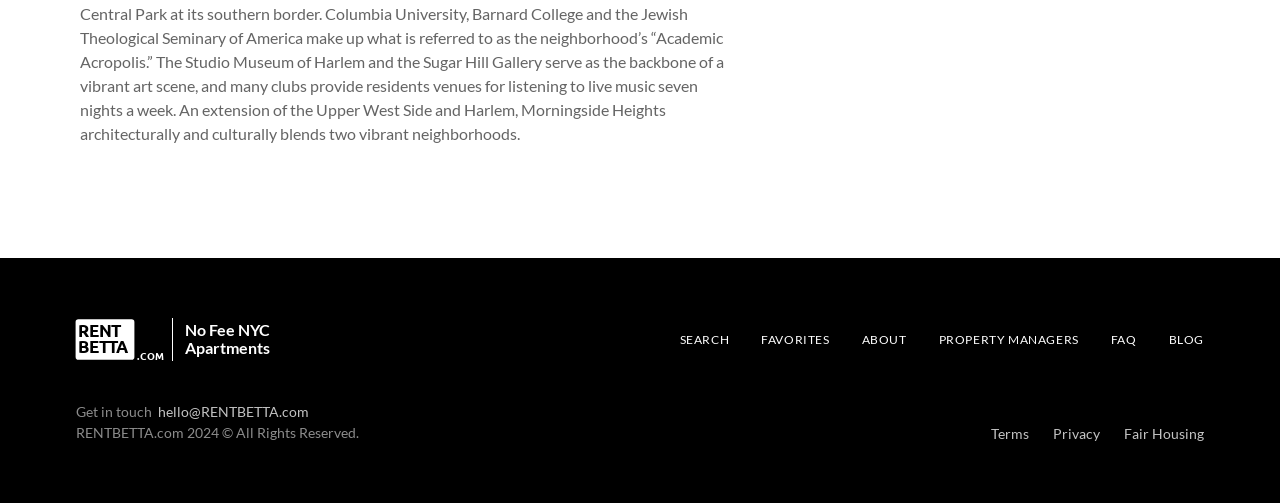What is the name of the website?
Look at the screenshot and give a one-word or phrase answer.

RENT BETTA